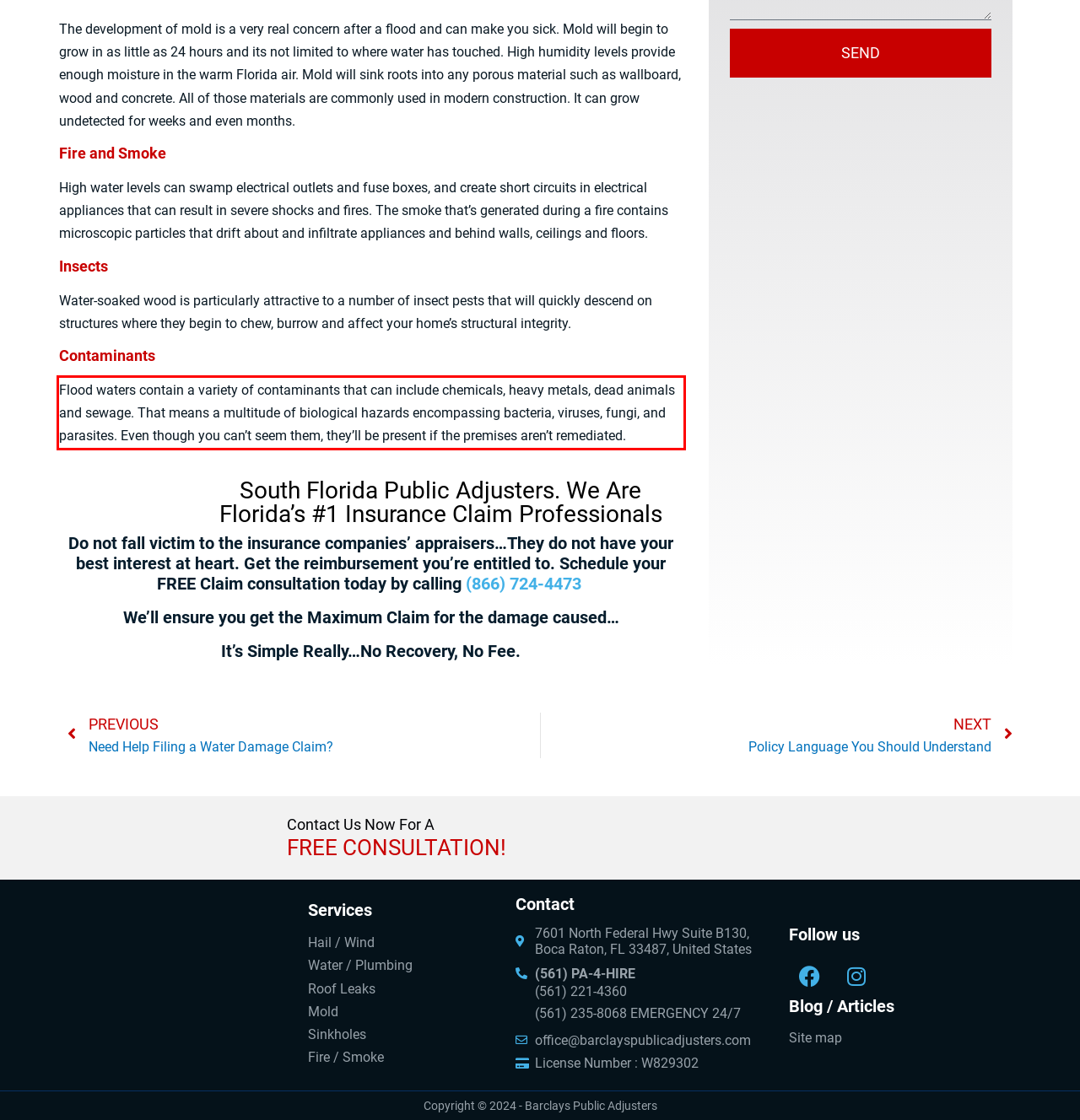You have a screenshot of a webpage with a red bounding box. Use OCR to generate the text contained within this red rectangle.

Flood waters contain a variety of contaminants that can include chemicals, heavy metals, dead animals and sewage. That means a multitude of biological hazards encompassing bacteria, viruses, fungi, and parasites. Even though you can’t seem them, they’ll be present if the premises aren’t remediated.